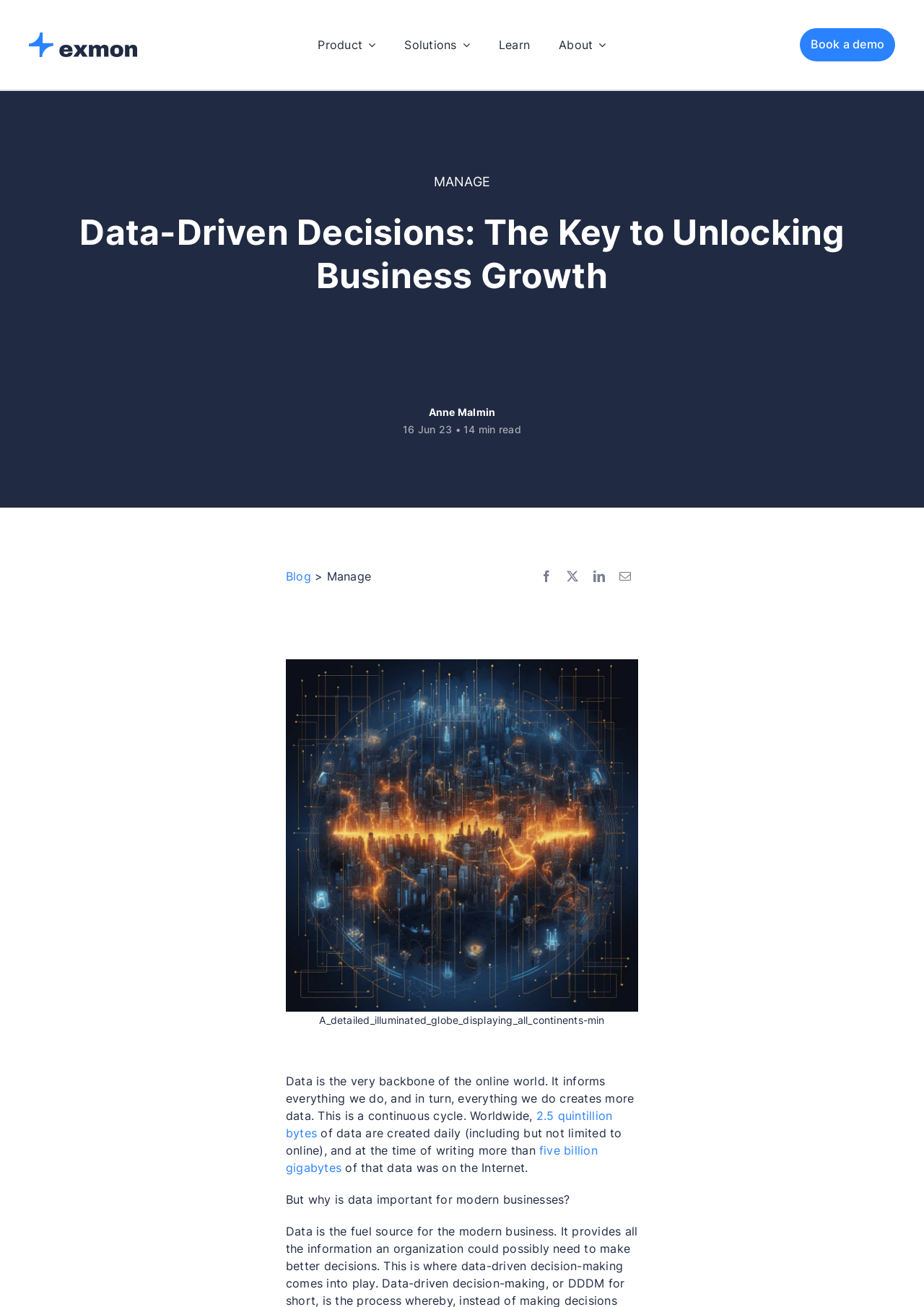Please find the bounding box coordinates of the section that needs to be clicked to achieve this instruction: "Get directions".

None